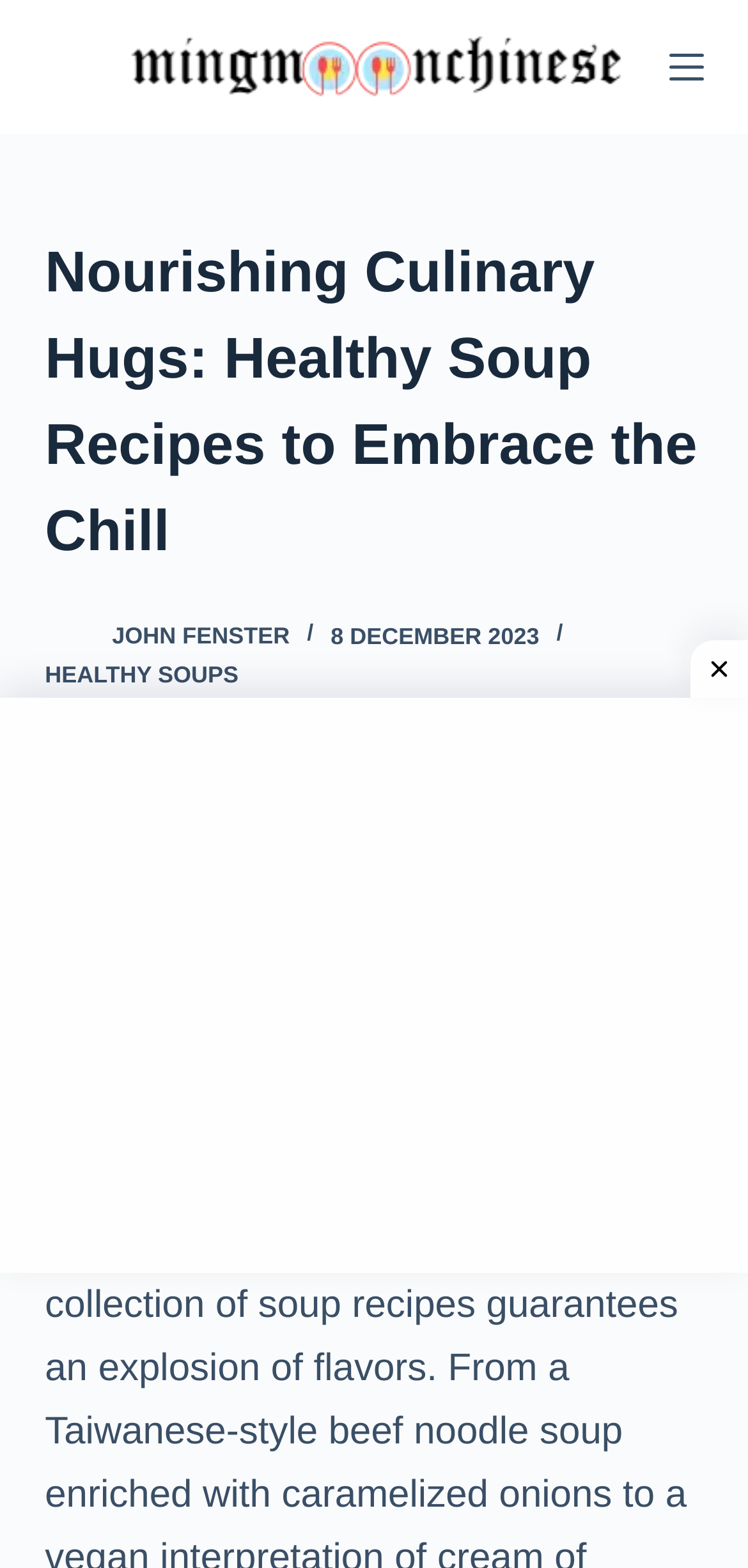Provide the bounding box coordinates for the UI element that is described as: "Menu".

[0.894, 0.032, 0.94, 0.054]